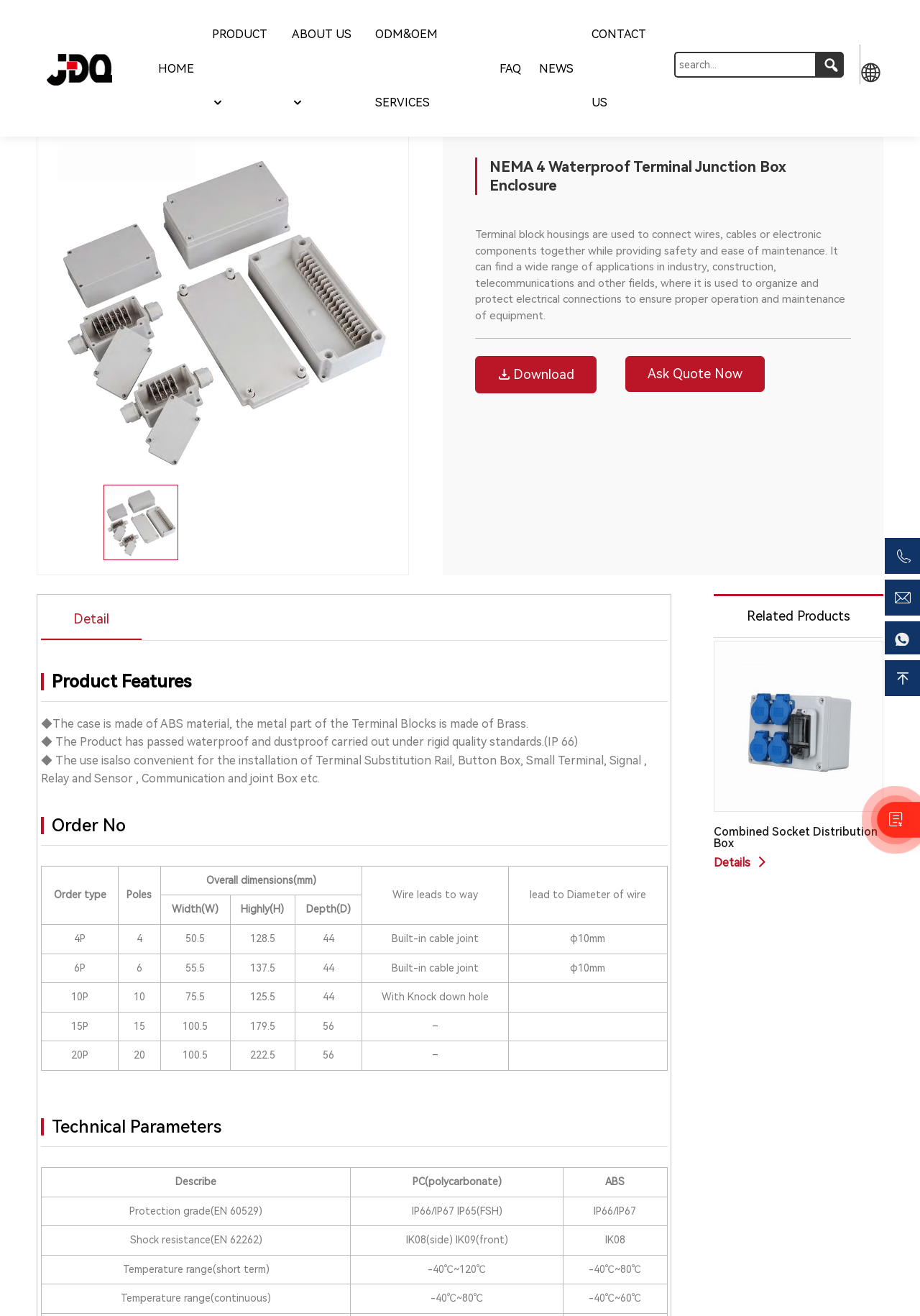What is the purpose of the terminal block housing?
Based on the image, answer the question with a single word or brief phrase.

To connect wires